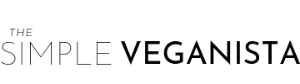Present a detailed portrayal of the image.

The image features the logo of "The Simple Veganista," a culinary blog dedicated to sharing delicious and easy vegan recipes. The logo is designed with elegant typography, showcasing a sophisticated blend of simplicity and style. The name emphasizes a focus on approachable vegan cooking, appealing to both seasoned plant-based eaters and those new to vegan cuisine. This inviting header sets the tone for a variety of plant-based recipes, including the featured chickpea flour flatbread recipe, Socca.